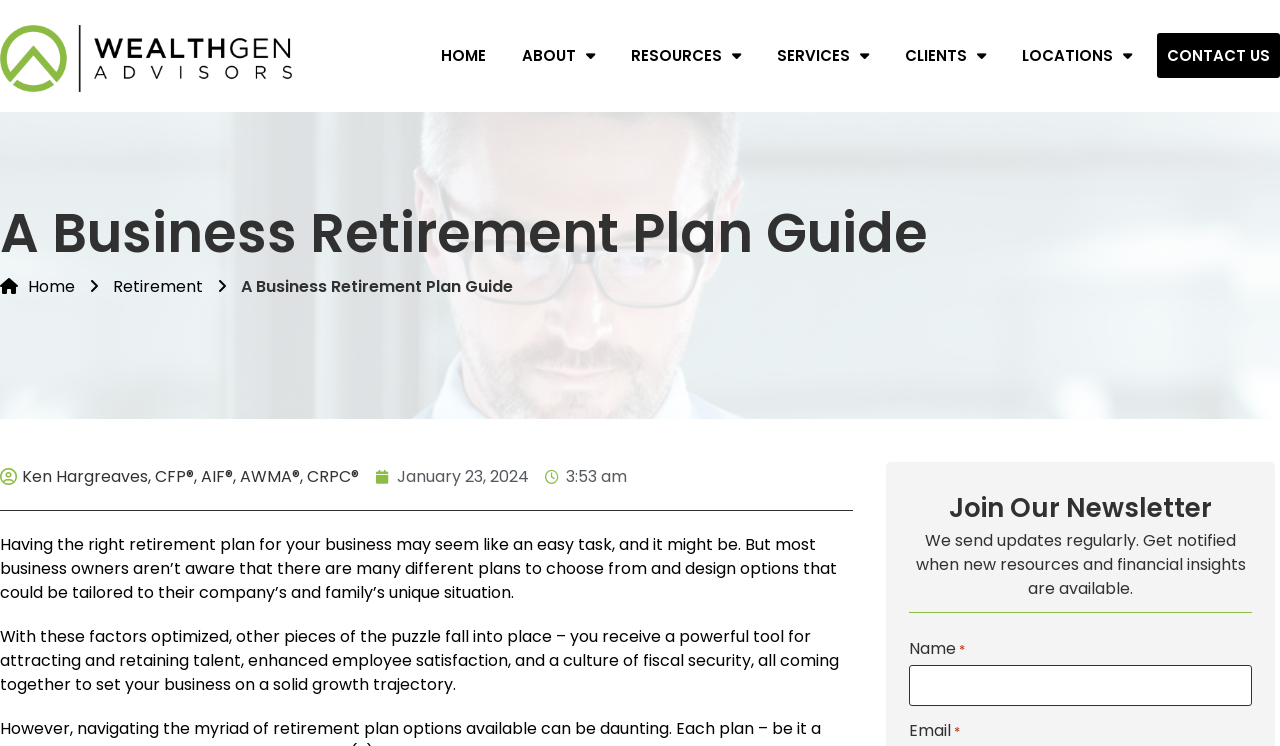Please find and generate the text of the main header of the webpage.

A Business Retirement Plan Guide